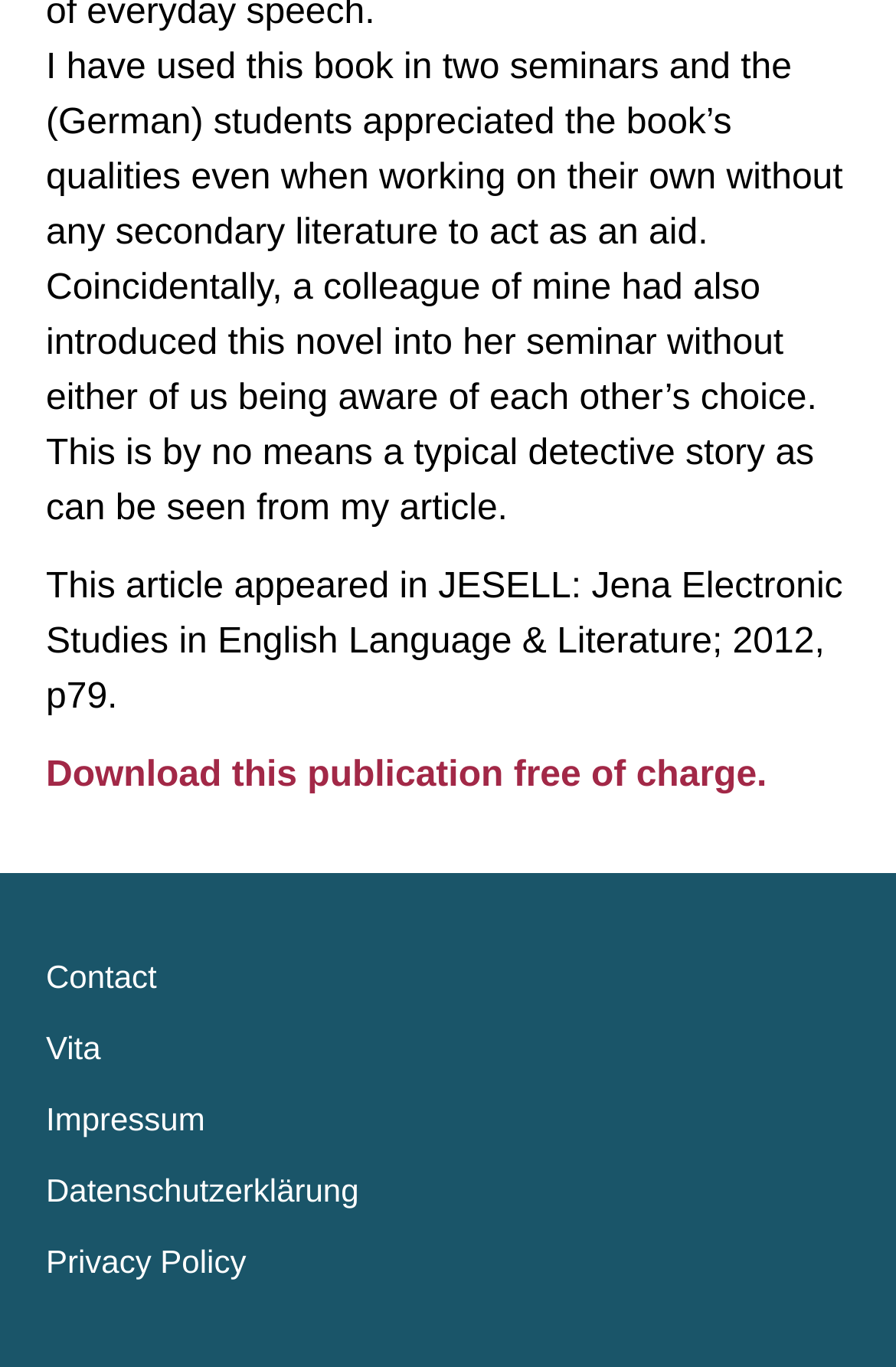Is the publication available for free?
Please provide a comprehensive answer based on the visual information in the image.

The link 'Download this publication free of charge.' suggests that the publication is available for free download.